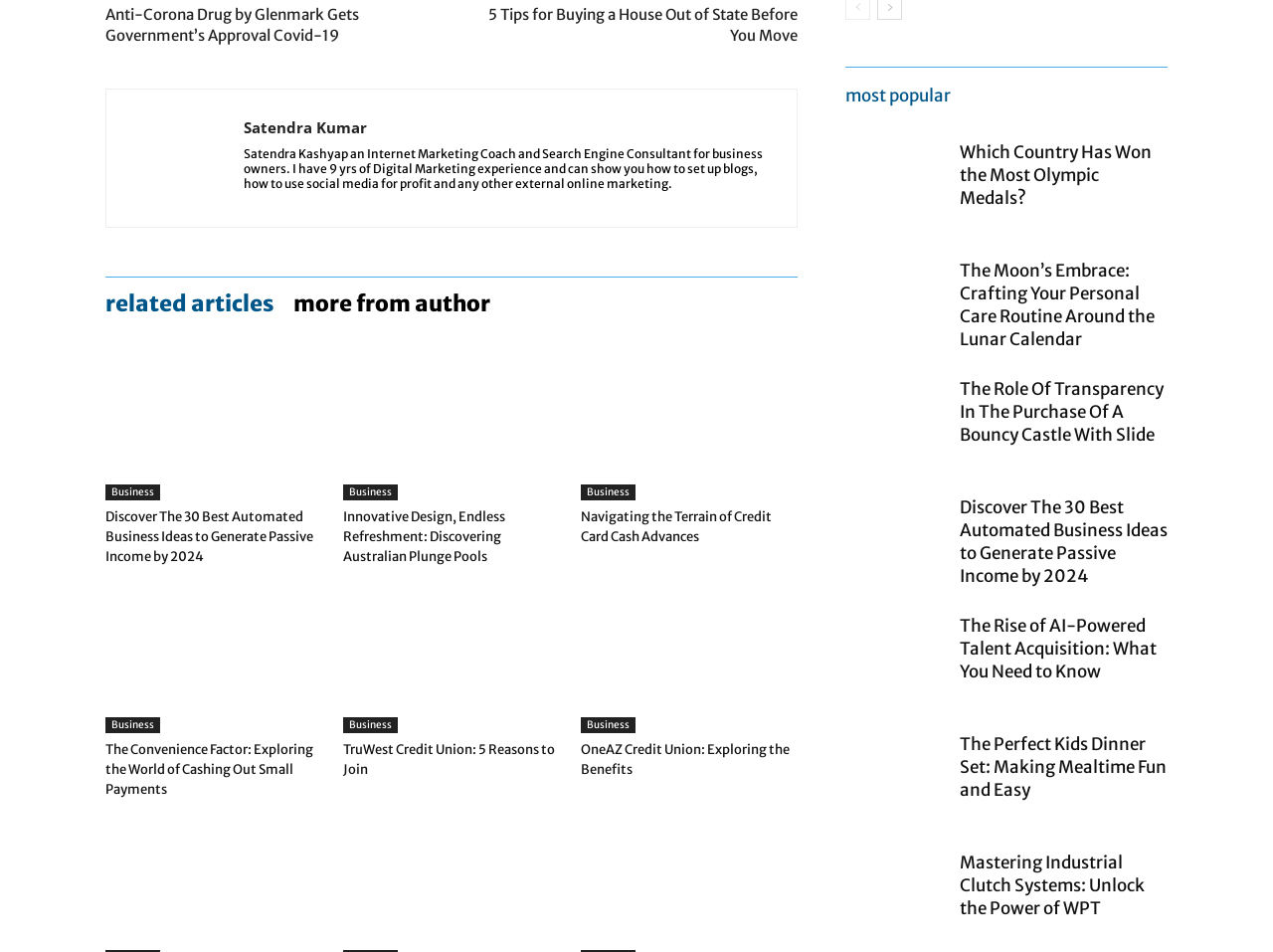Provide the bounding box coordinates of the HTML element described by the text: "Business".

[0.27, 0.753, 0.312, 0.77]